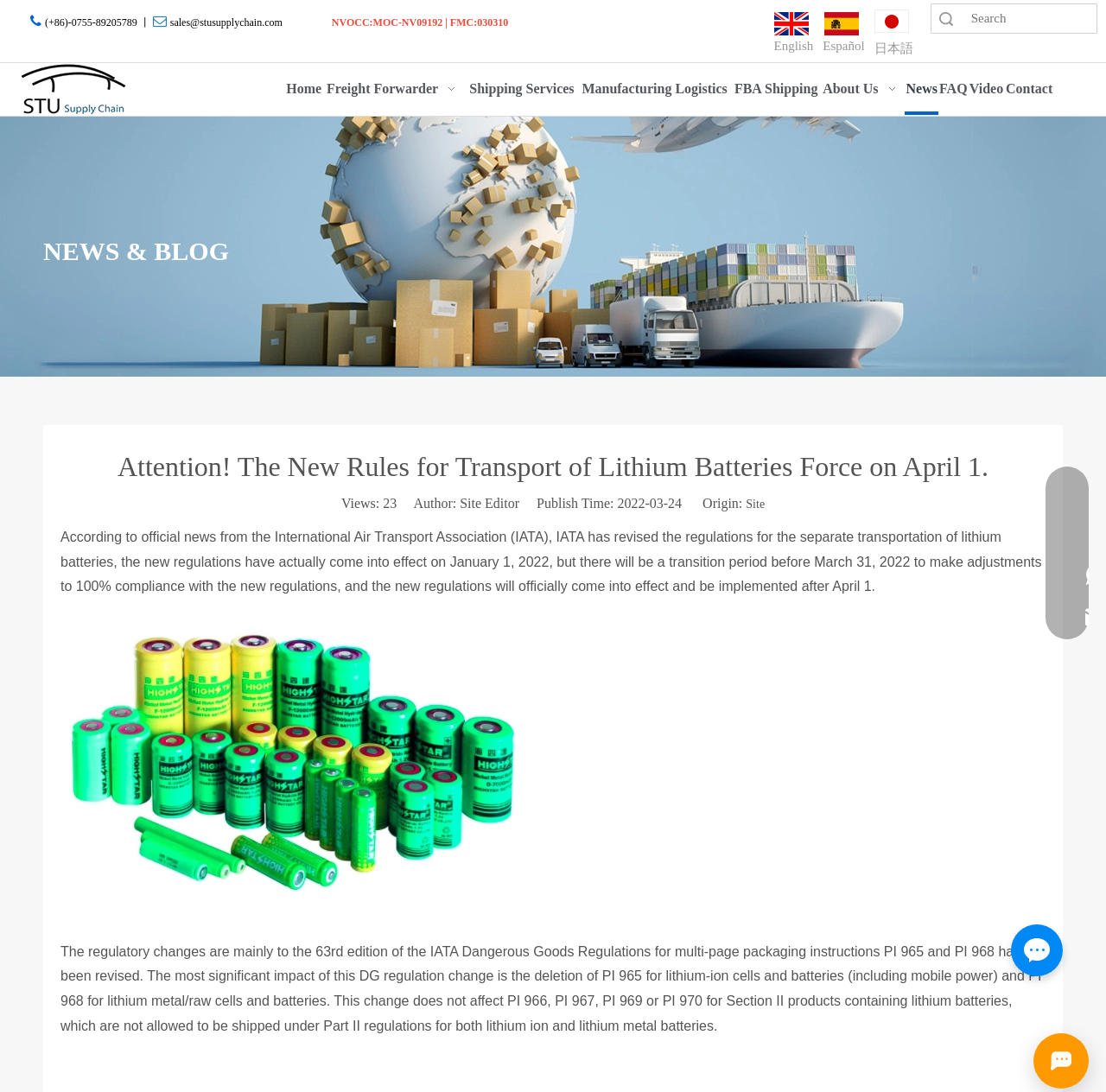What is the impact of the regulatory change?
Can you give a detailed and elaborate answer to the question?

The regulatory change has deleted PI 965 for lithium-ion cells and batteries (including mobile power) and PI 968 for lithium metal/raw cells and batteries, which is the most significant impact of this DG regulation change.